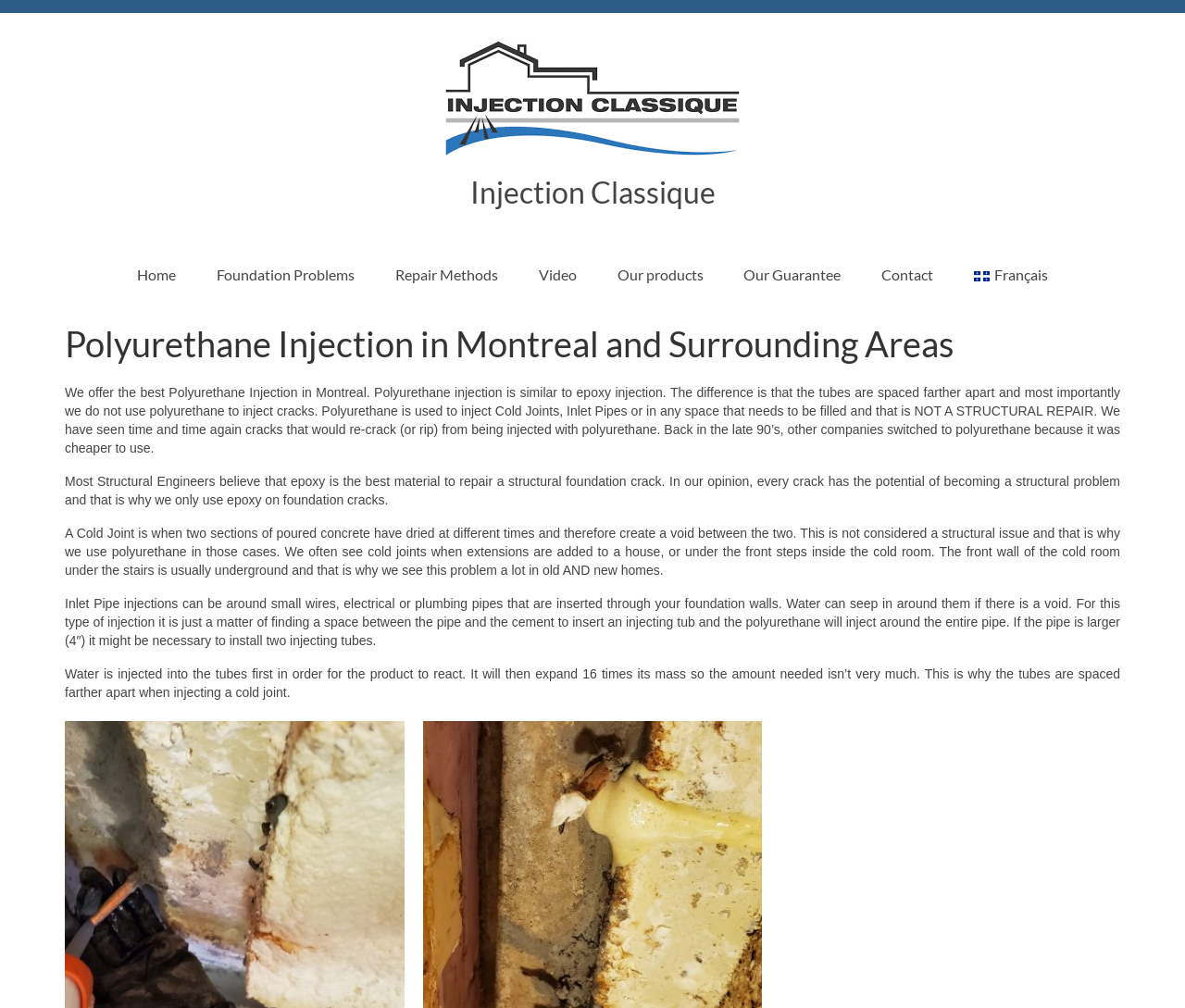Determine the bounding box coordinates (top-left x, top-left y, bottom-right x, bottom-right y) of the UI element described in the following text: Home

[0.1, 0.255, 0.164, 0.29]